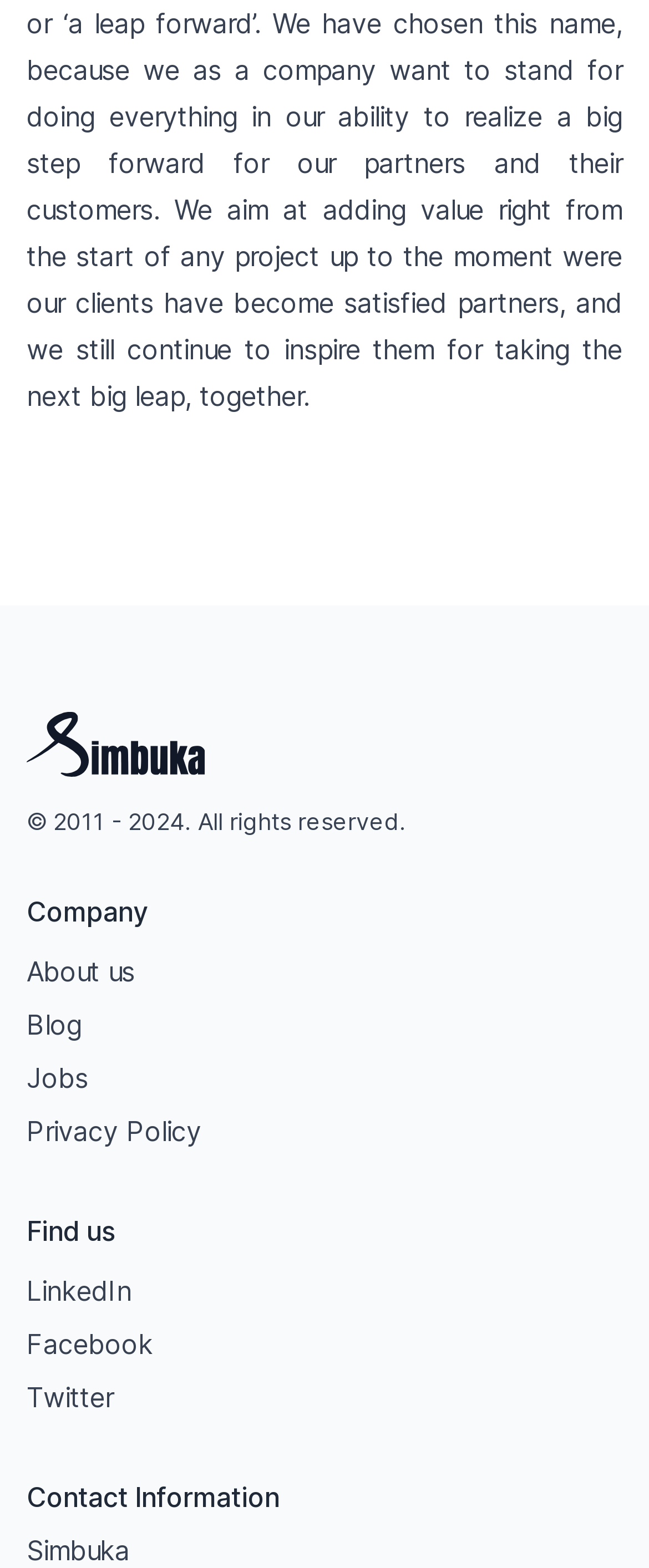Based on the image, provide a detailed and complete answer to the question: 
What social media platforms can you find us on?

In the 'Find us' section, there are links to the company's social media profiles, which are LinkedIn, Facebook, and Twitter.